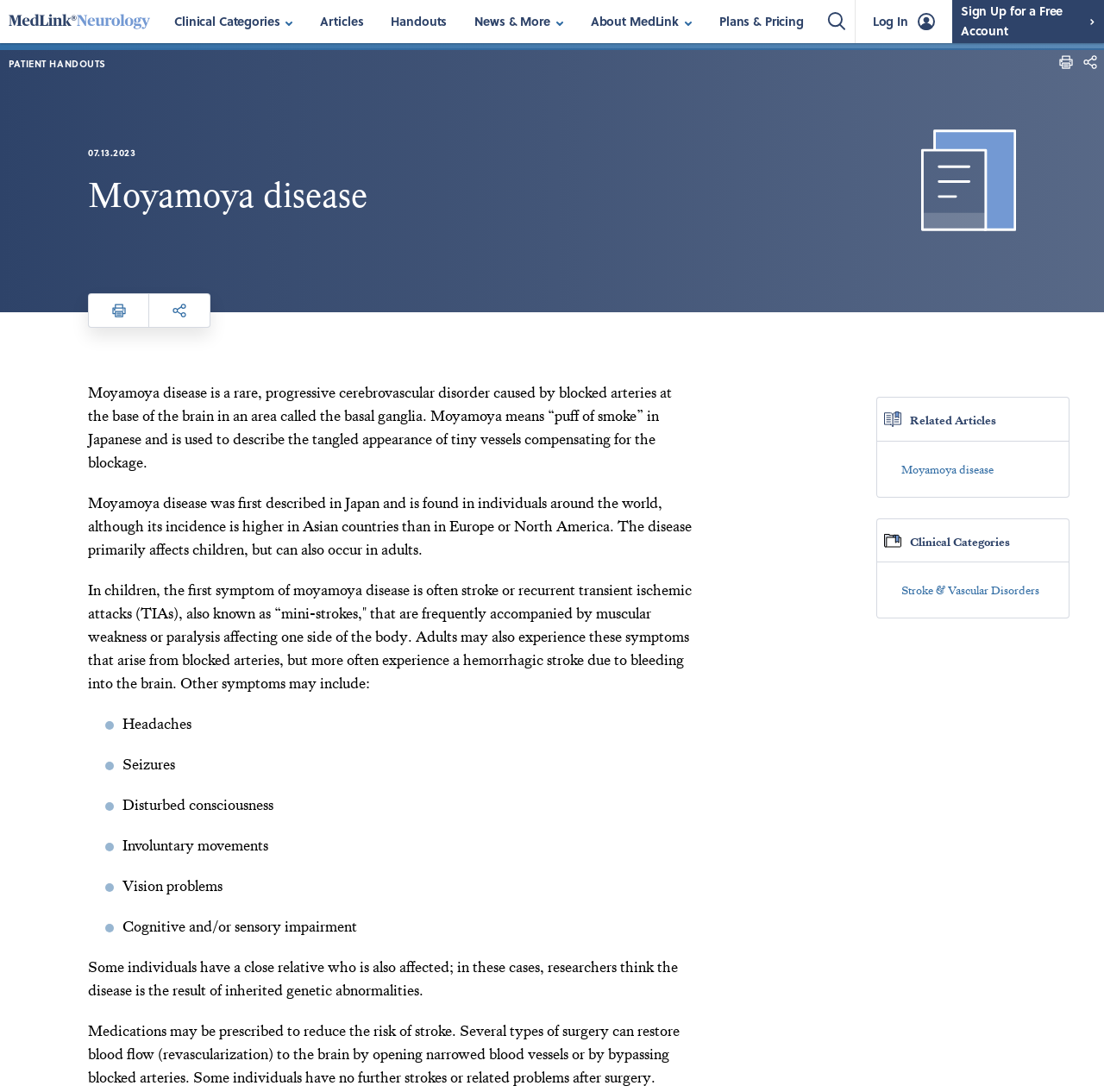Kindly determine the bounding box coordinates for the area that needs to be clicked to execute this instruction: "Click on the 'Home' link".

[0.0, 0.0, 0.144, 0.039]